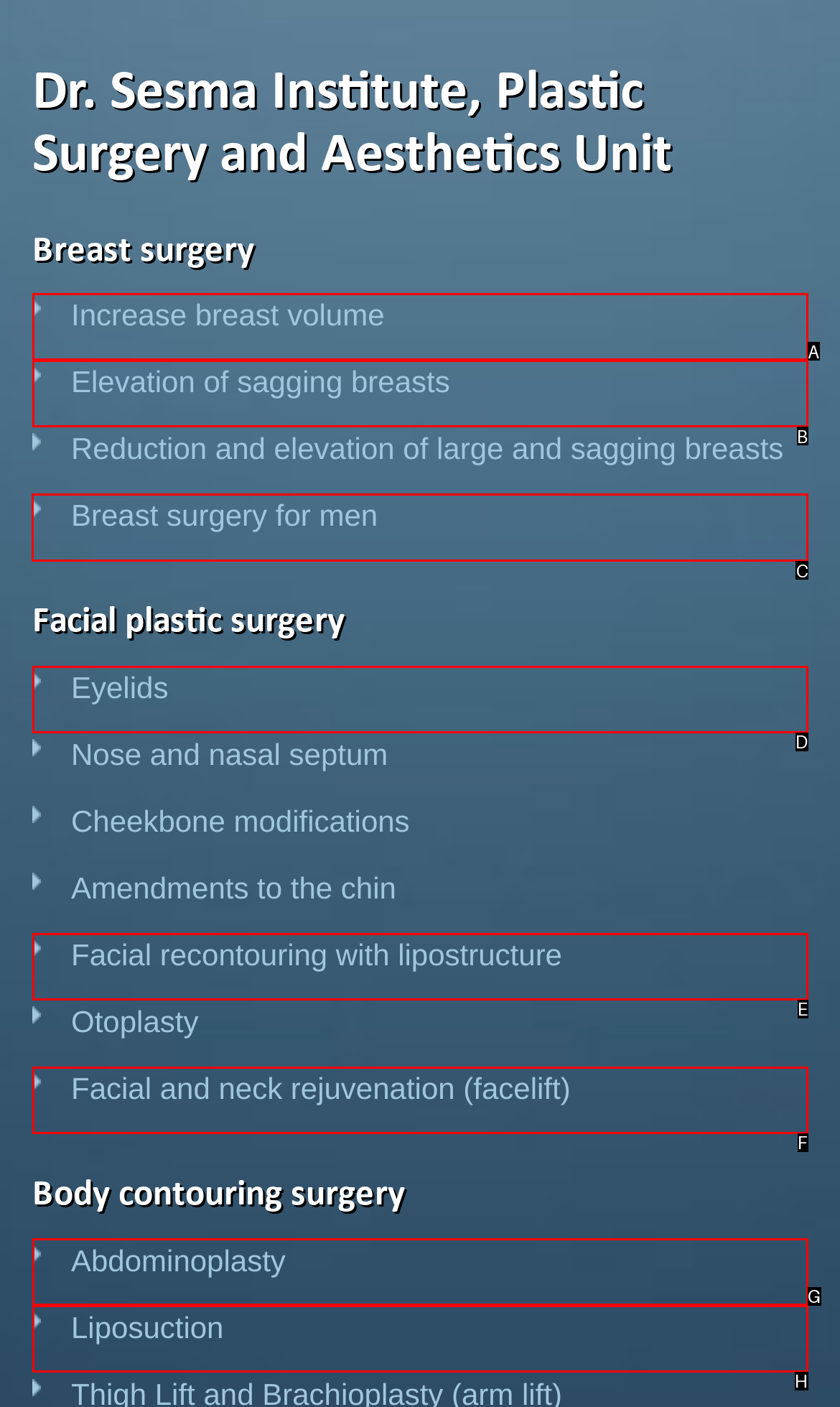Which option should I select to accomplish the task: Explore 'Breast surgery for men'? Respond with the corresponding letter from the given choices.

C